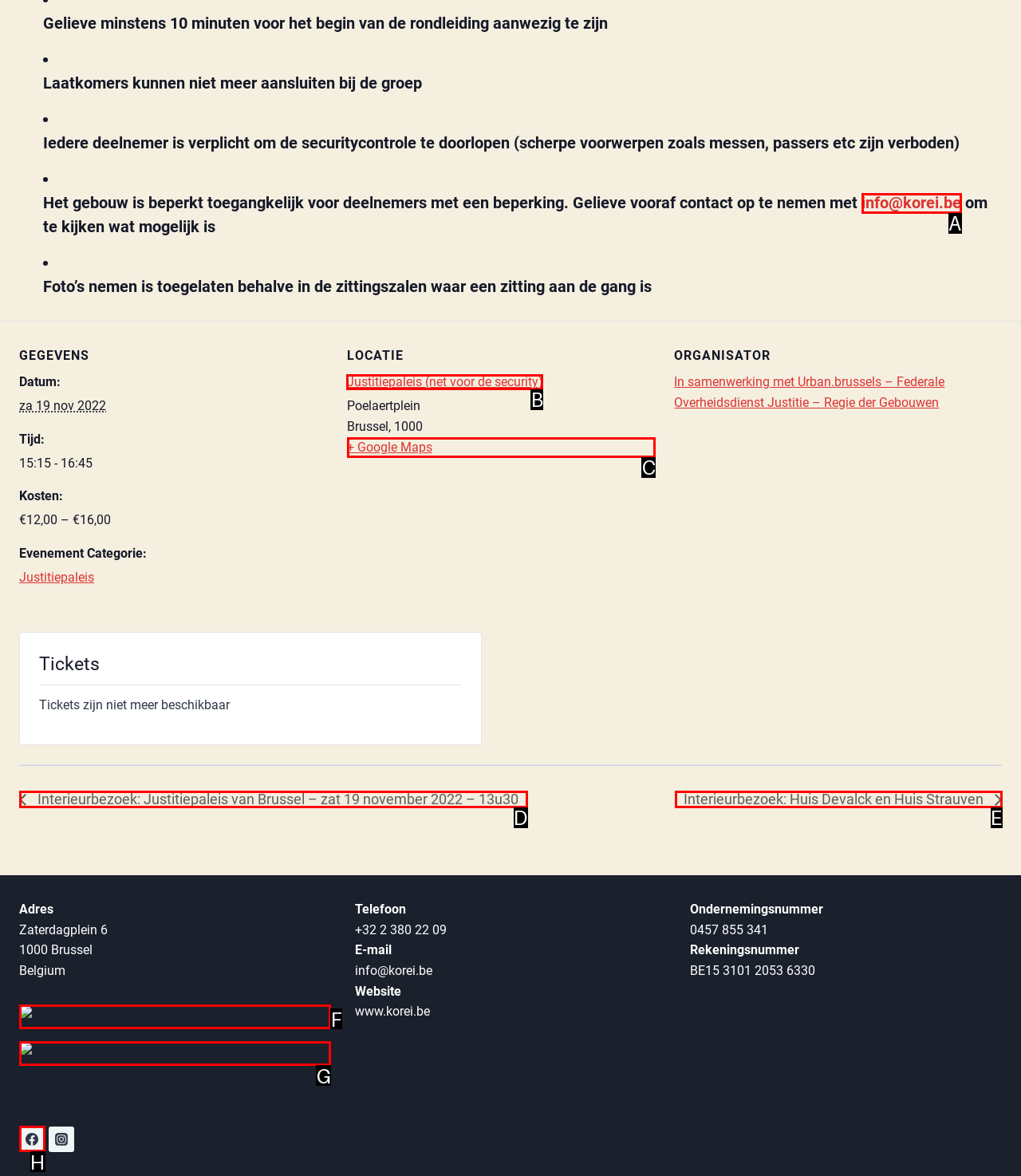Determine the letter of the element I should select to fulfill the following instruction: Get directions to the 'Poelaertplein' location. Just provide the letter.

C